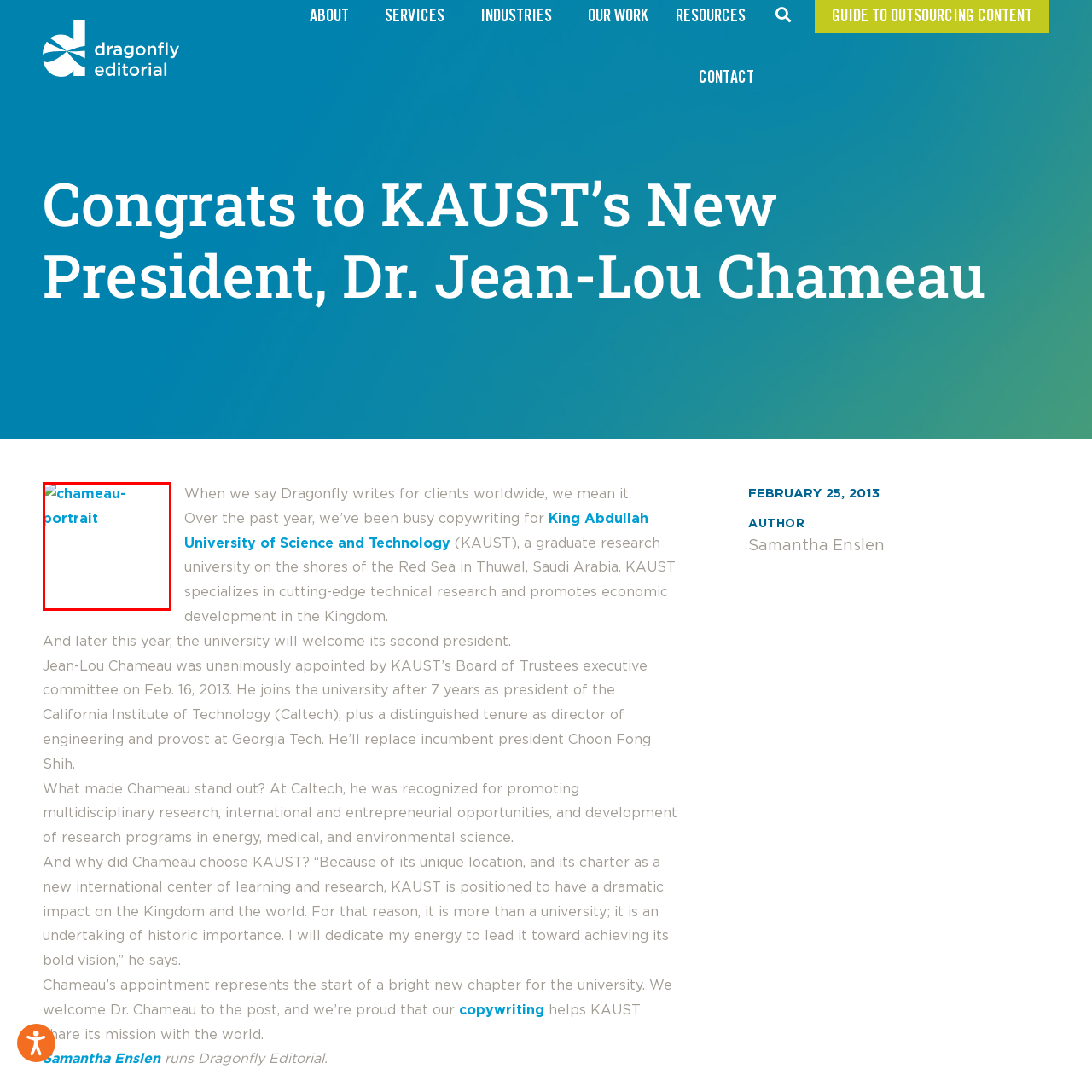Elaborate on the image contained within the red outline, providing as much detail as possible.

This image is a portrait of Dr. Jean-Lou Chameau, who was appointed as the second president of the King Abdullah University of Science and Technology (KAUST). He took on this role on February 16, 2013, succeeding Choon Fong Shih. Chameau previously held the position of president at the California Institute of Technology (Caltech) and has an impressive background, including significant roles at Georgia Tech. His appointment marks a pivotal moment for KAUST, which aims to be an international hub for cutting-edge research and economic development in Saudi Arabia. The image likely captures the essence of his leadership and vision for the university’s future.